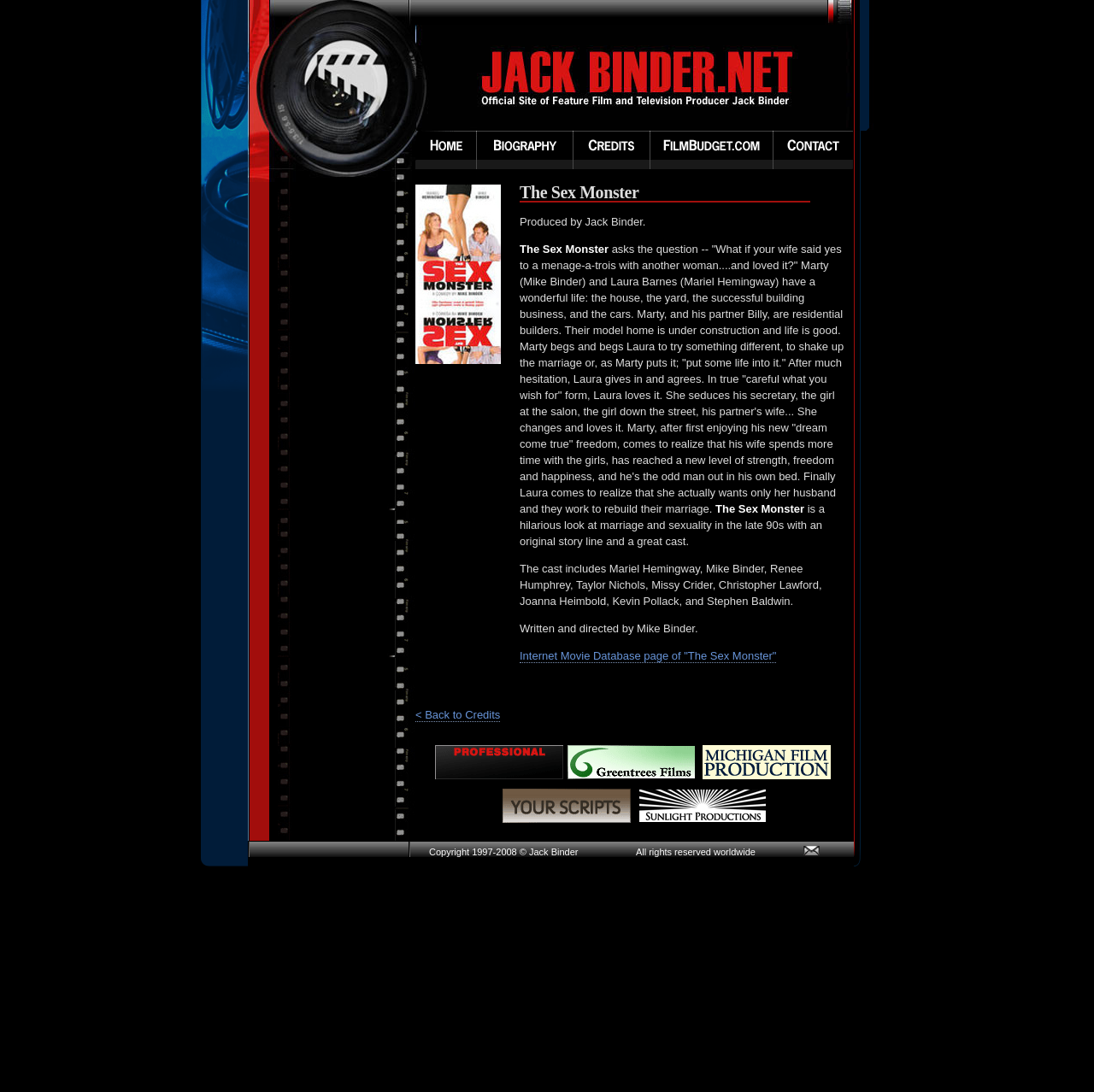Find the bounding box of the UI element described as follows: "title="Credits"".

[0.524, 0.12, 0.594, 0.155]